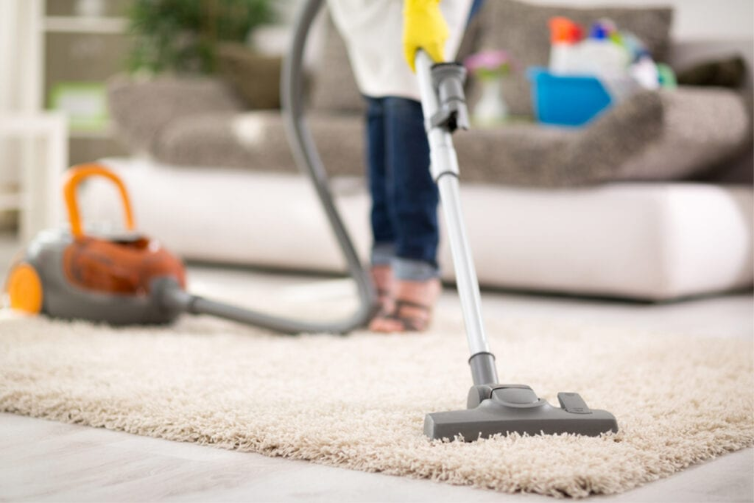Based on the visual content of the image, answer the question thoroughly: What type of furniture is visible in the background?

Behind the person vacuuming, a stylish living room setting is visible, featuring a plush couch, which suggests a comfortable and cozy atmosphere.